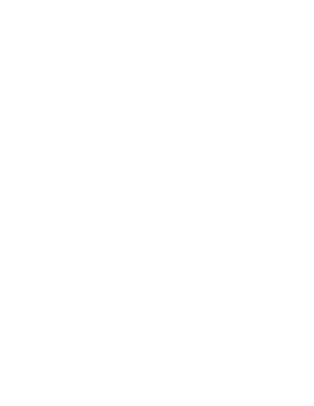What is the title of the learning manual?
Provide a concise answer using a single word or phrase based on the image.

LEARNING MANUAL B2-1